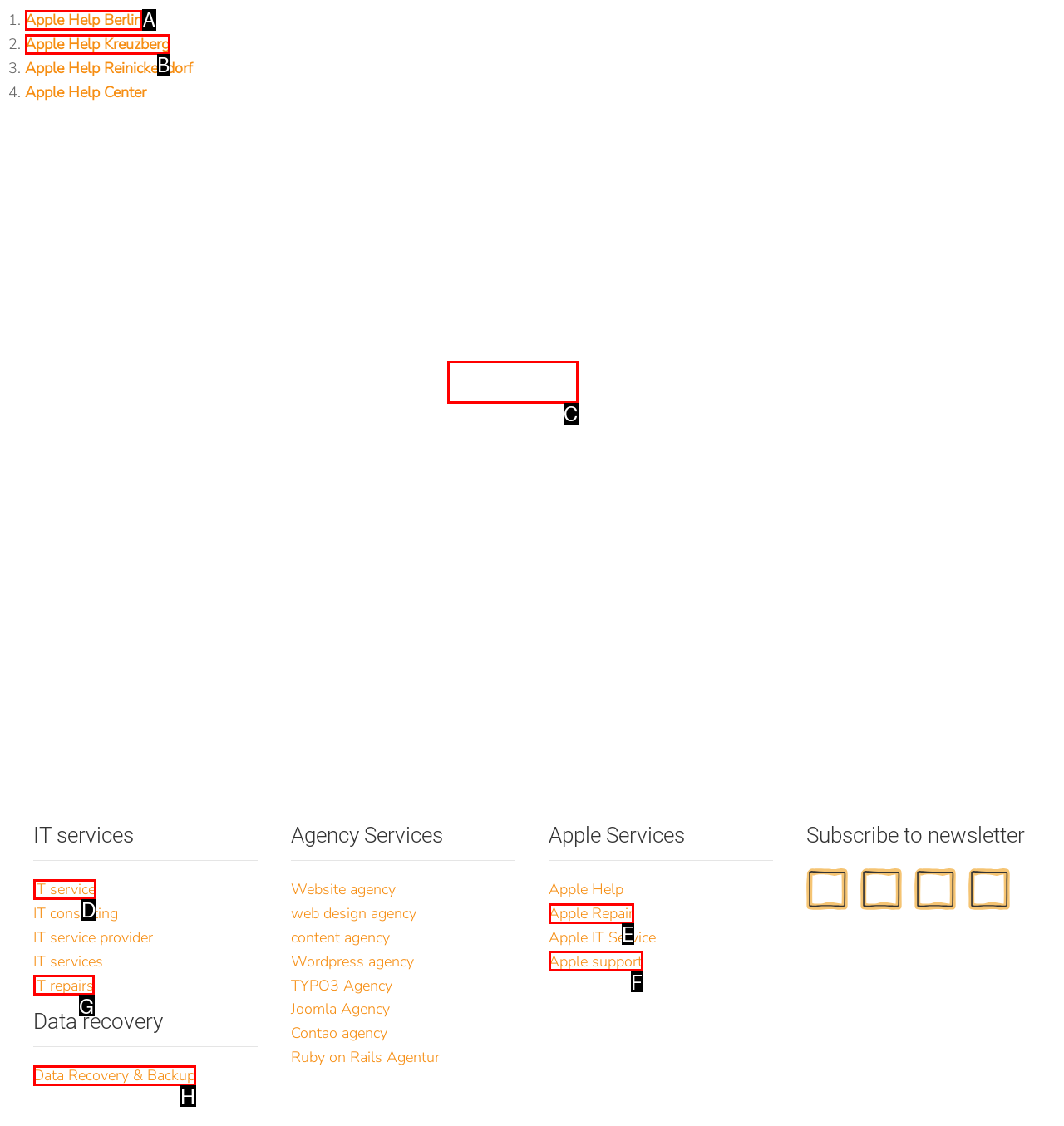Identify the correct choice to execute this task: View Services
Respond with the letter corresponding to the right option from the available choices.

C